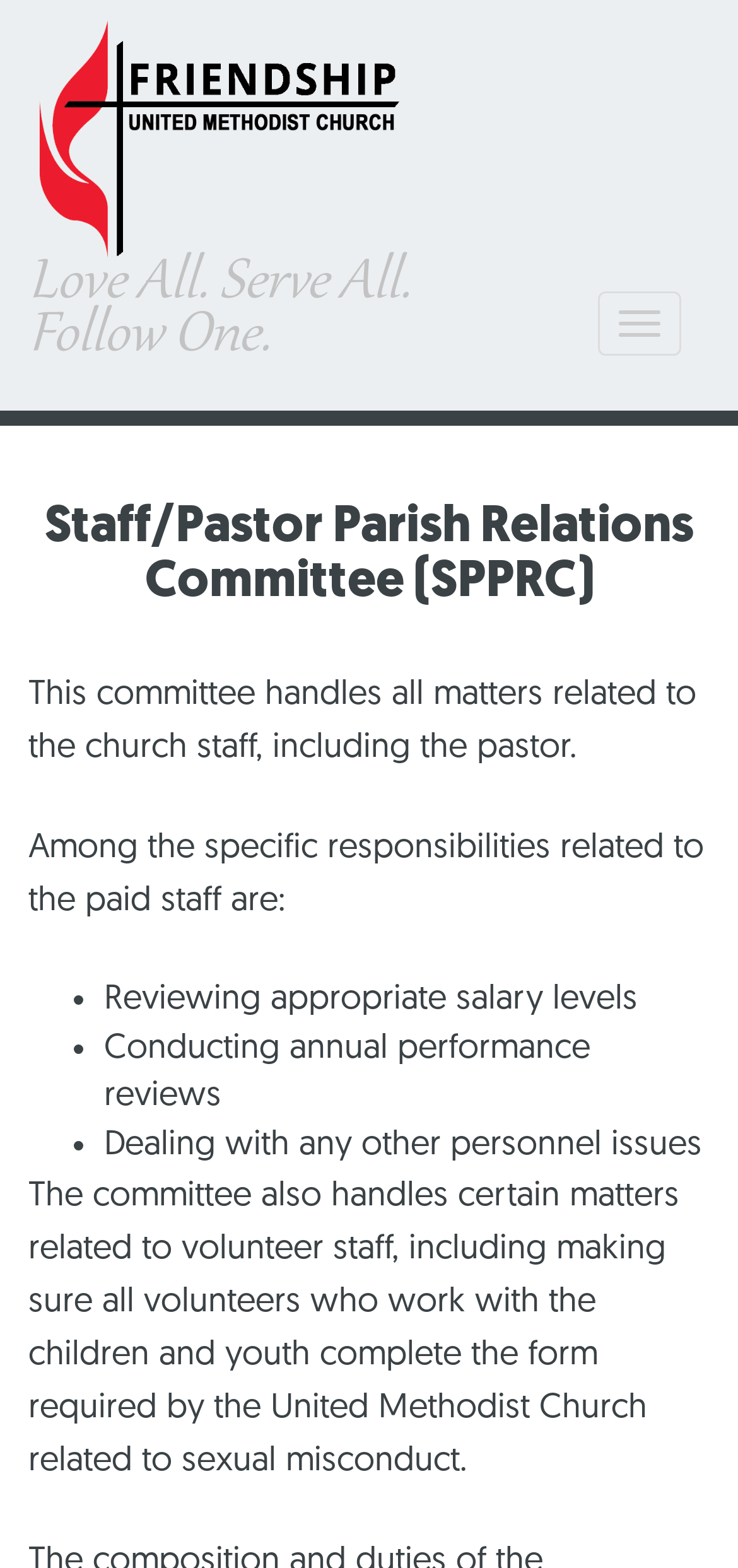Find the bounding box coordinates for the HTML element specified by: "Toggle navigation".

[0.81, 0.185, 0.923, 0.226]